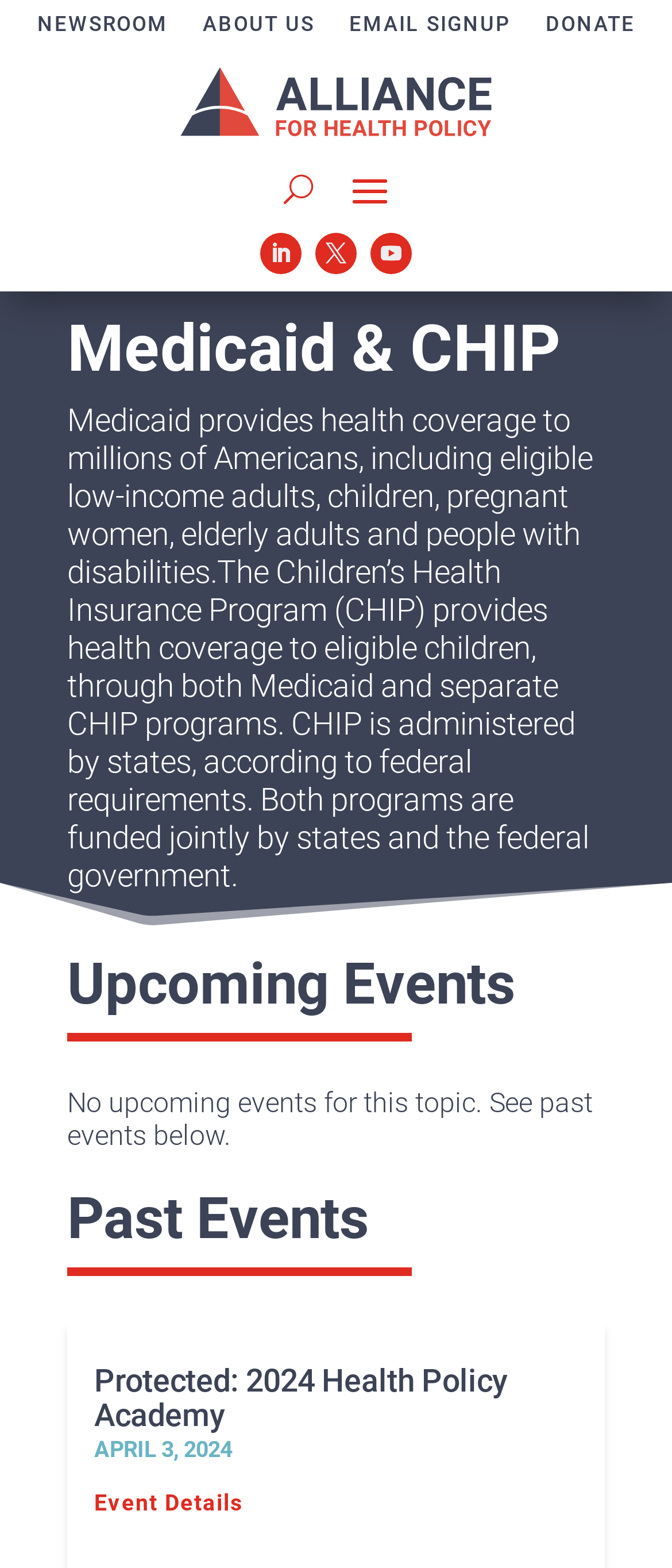Given the element description Donate, specify the bounding box coordinates of the corresponding UI element in the format (top-left x, top-left y, bottom-right x, bottom-right y). All values must be between 0 and 1.

[0.786, 0.005, 0.971, 0.027]